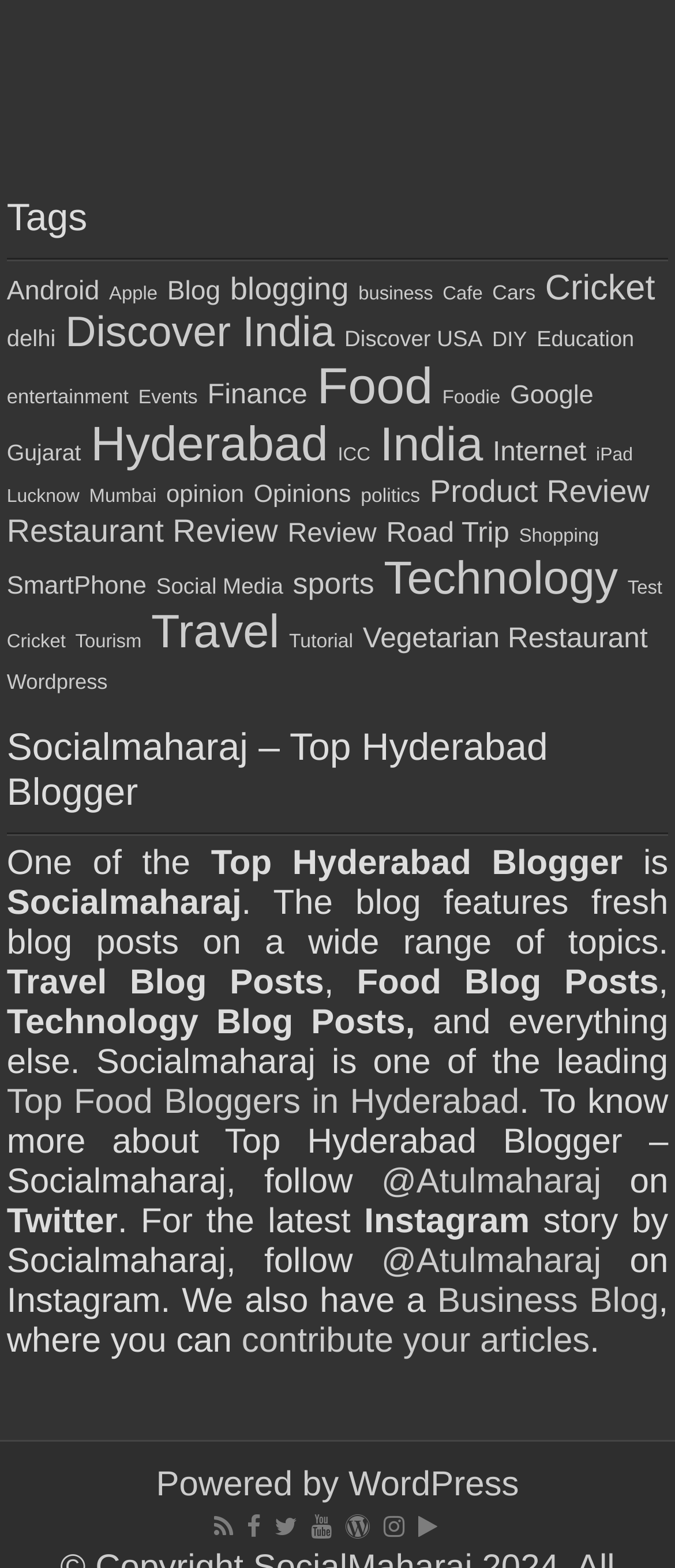Please identify the bounding box coordinates of the element's region that should be clicked to execute the following instruction: "Click on the 'Android' tag". The bounding box coordinates must be four float numbers between 0 and 1, i.e., [left, top, right, bottom].

[0.01, 0.177, 0.147, 0.195]